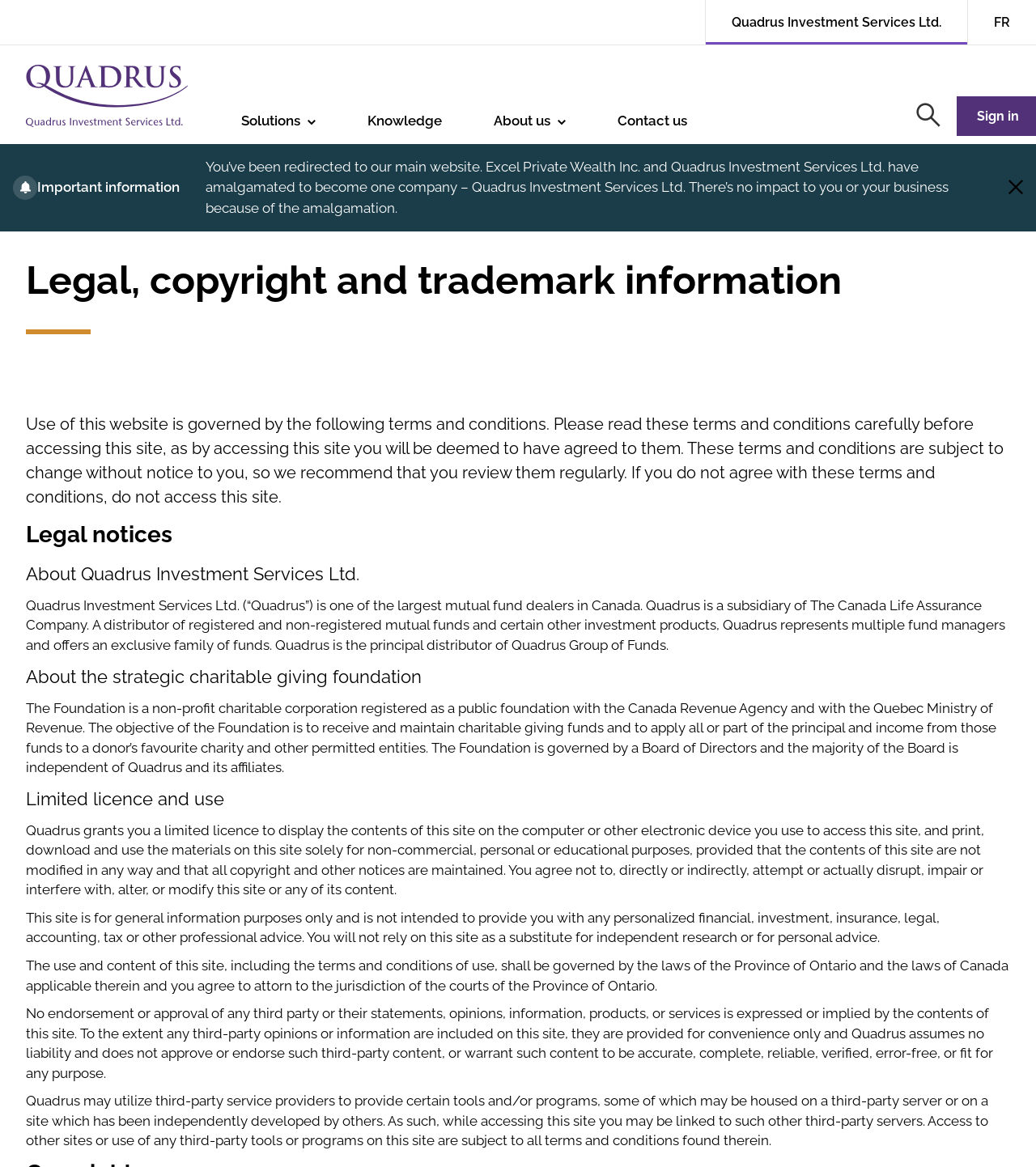Identify the bounding box coordinates necessary to click and complete the given instruction: "Click the 'Search' link".

[0.884, 0.083, 0.908, 0.116]